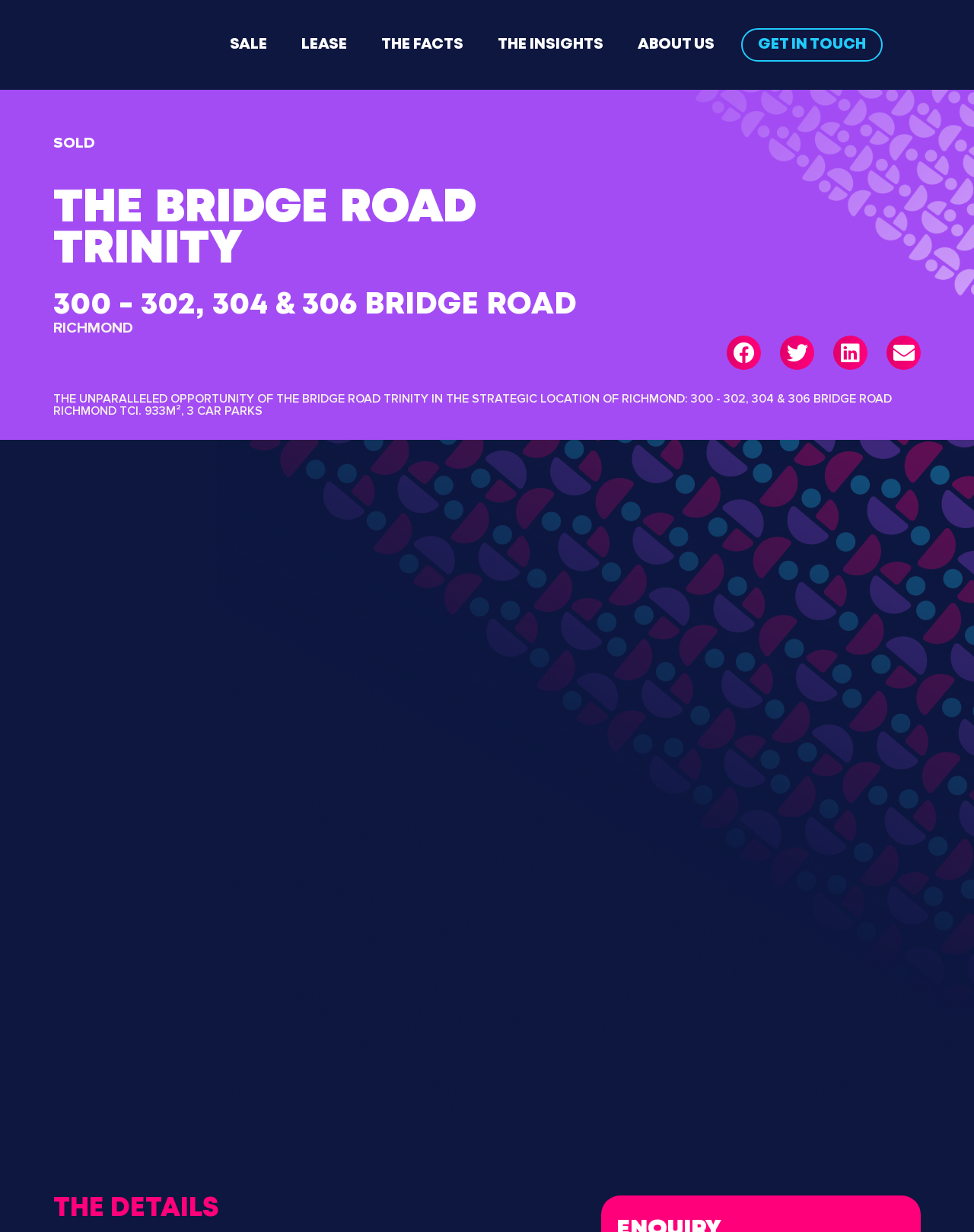Please find the bounding box coordinates for the clickable element needed to perform this instruction: "Click on the 'GET IN TOUCH' link".

[0.761, 0.023, 0.906, 0.05]